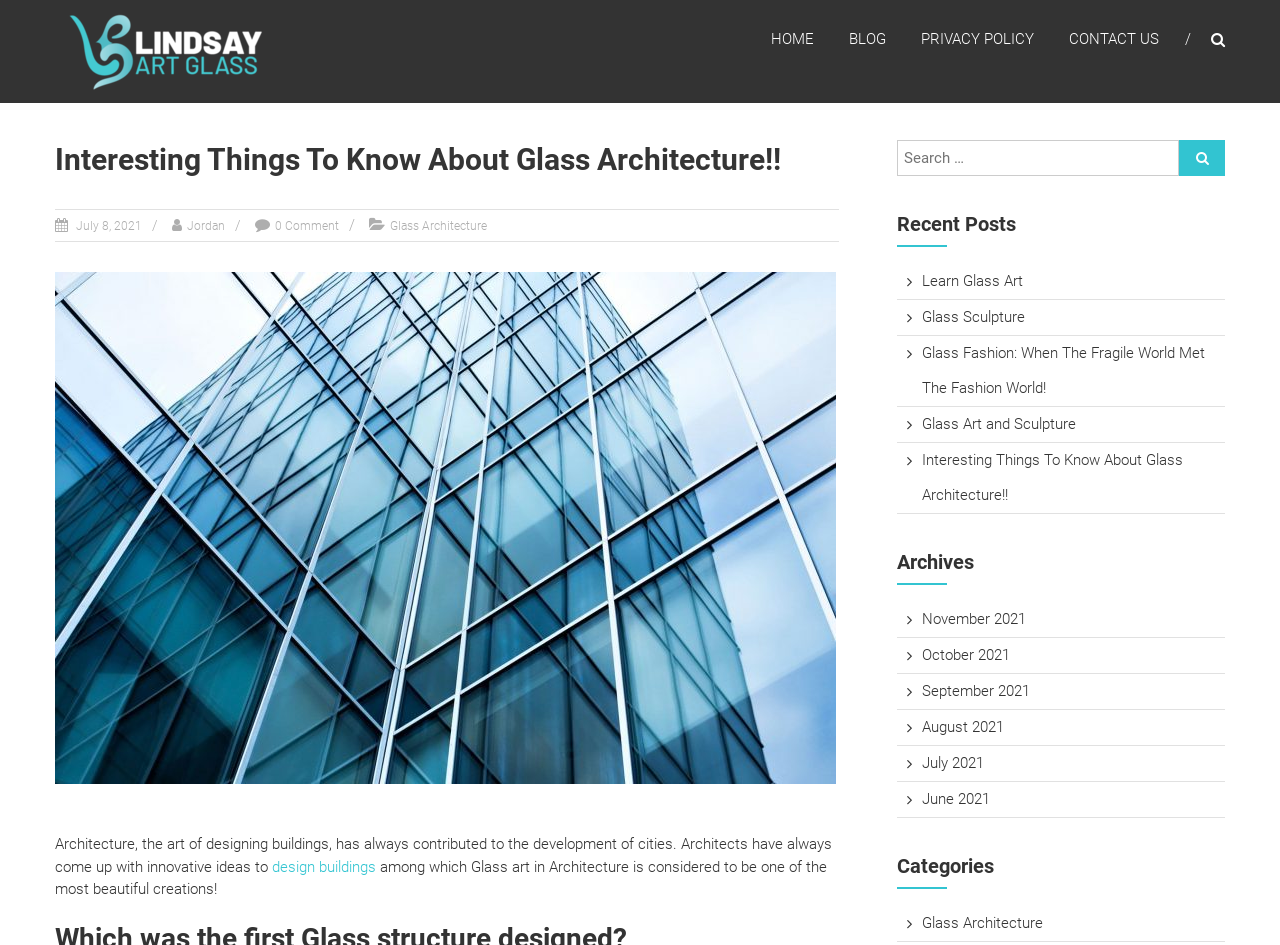Given the element description "Jordan" in the screenshot, predict the bounding box coordinates of that UI element.

[0.146, 0.232, 0.176, 0.247]